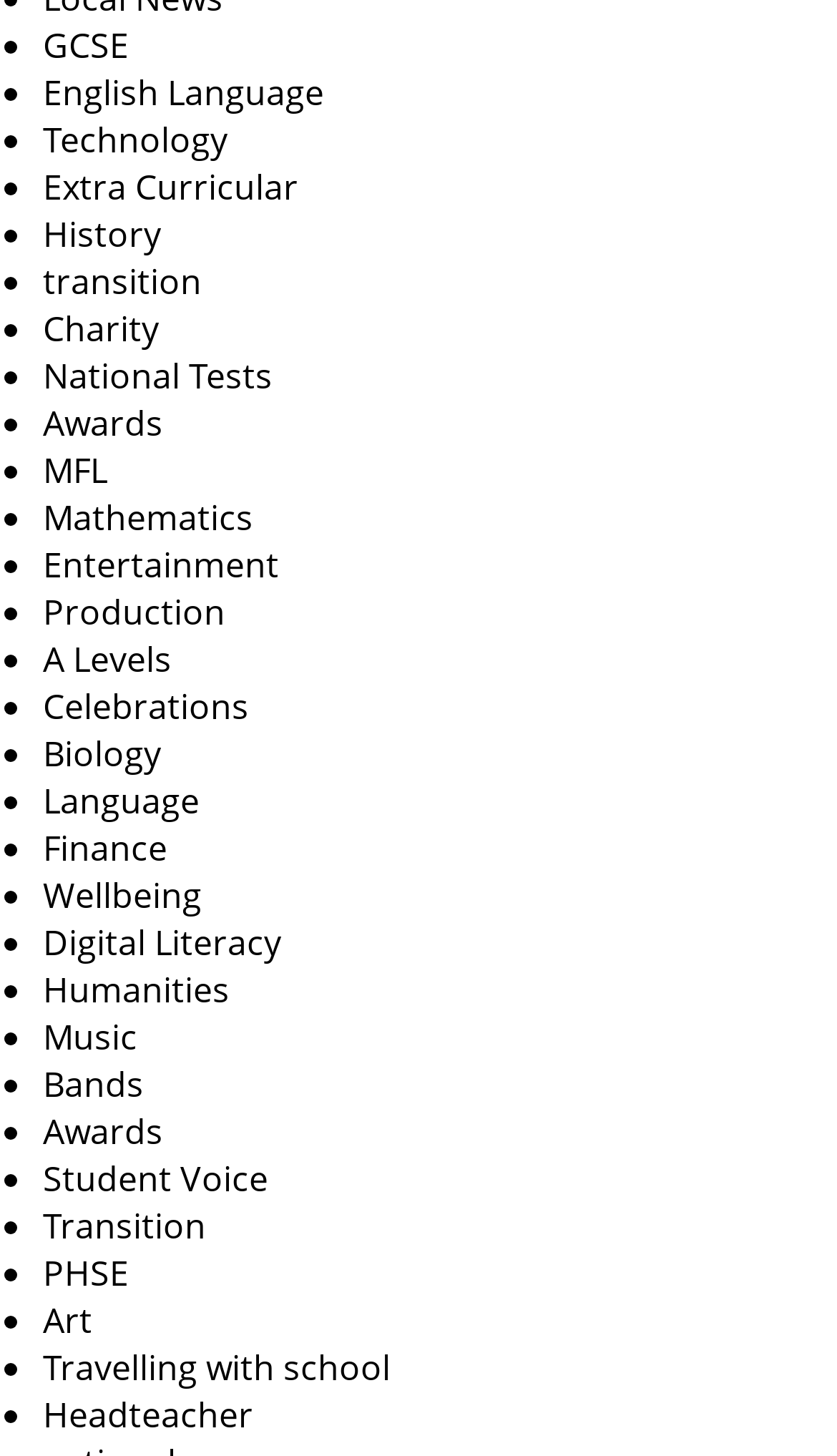Provide the bounding box coordinates of the UI element that matches the description: "GCSE".

[0.051, 0.014, 0.154, 0.047]